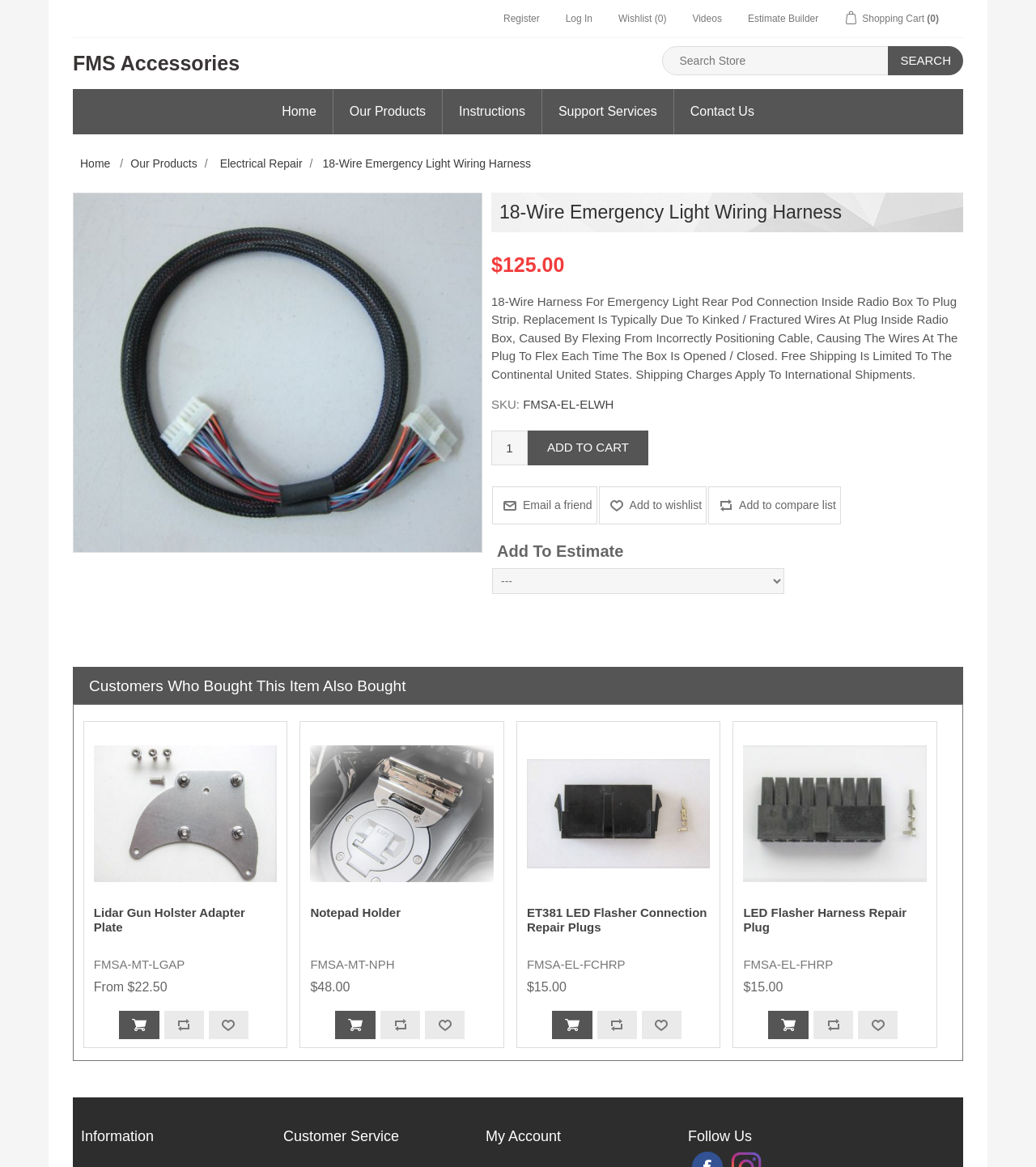Please identify the bounding box coordinates of the element I need to click to follow this instruction: "Search for products".

[0.639, 0.04, 0.858, 0.064]